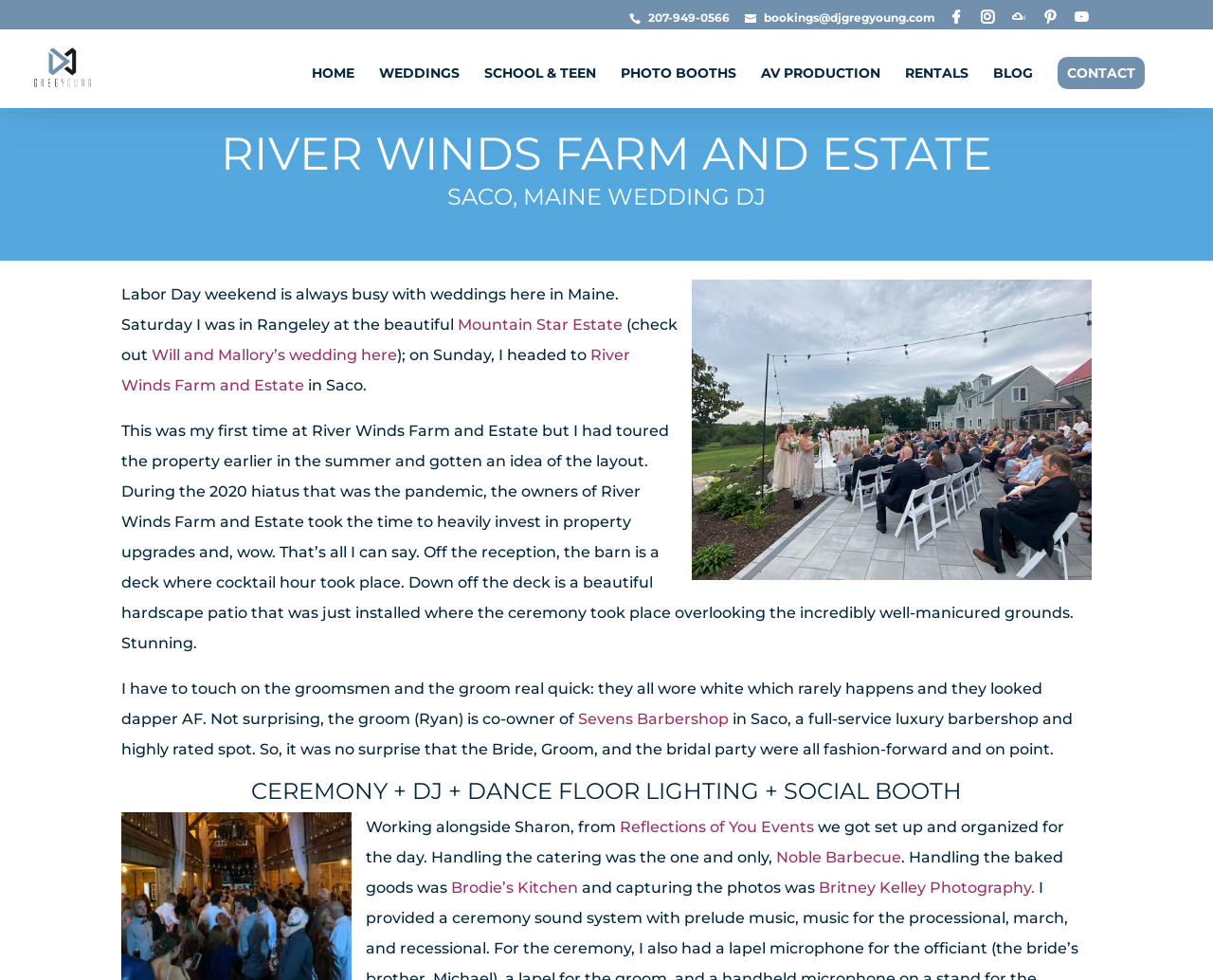Write an extensive caption that covers every aspect of the webpage.

This webpage is about a wedding DJ's experience at a wedding event at River Winds Farm and Estate in Saco, Maine. At the top, there are several links to the DJ's social media profiles and contact information. Below that, there is a navigation menu with links to different sections of the website, including "HOME", "WEDDINGS", "SCHOOL & TEEN", "PHOTO BOOTHS", "AV PRODUCTION", "RENTALS", "BLOG", and "CONTACT".

The main content of the page is a blog post about the wedding event. The post starts with a heading that reads "RIVER WINDS FARM AND ESTATE" and "SACO, MAINE WEDDING DJ". Below that, there is an image of the DJ in Saco, Maine. The blog post then describes the wedding event, including the location, the ceremony, and the reception. The text is divided into several paragraphs, with links to other websites and businesses mentioned in the text, such as the venue, the catering company, and the photographer.

There are several images on the page, including an image of the DJ's logo, an image of the wedding venue, and possibly other images related to the wedding event. The overall layout of the page is organized, with clear headings and concise text.